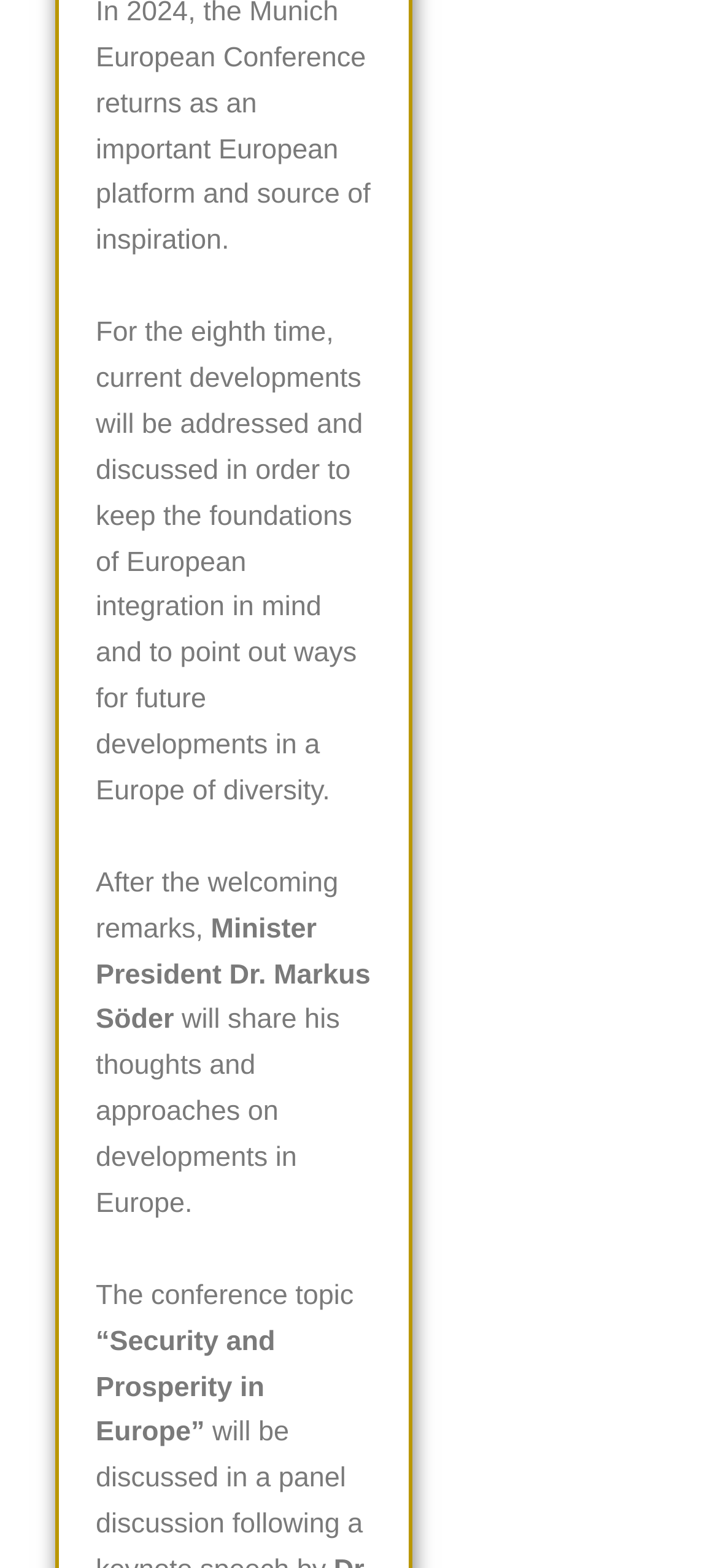Who will share his thoughts on developments in Europe?
Examine the image and provide an in-depth answer to the question.

I found the answer by reading the text on the webpage, which mentions that 'Minister President Dr. Markus Söder will share his thoughts and approaches on developments in Europe.'